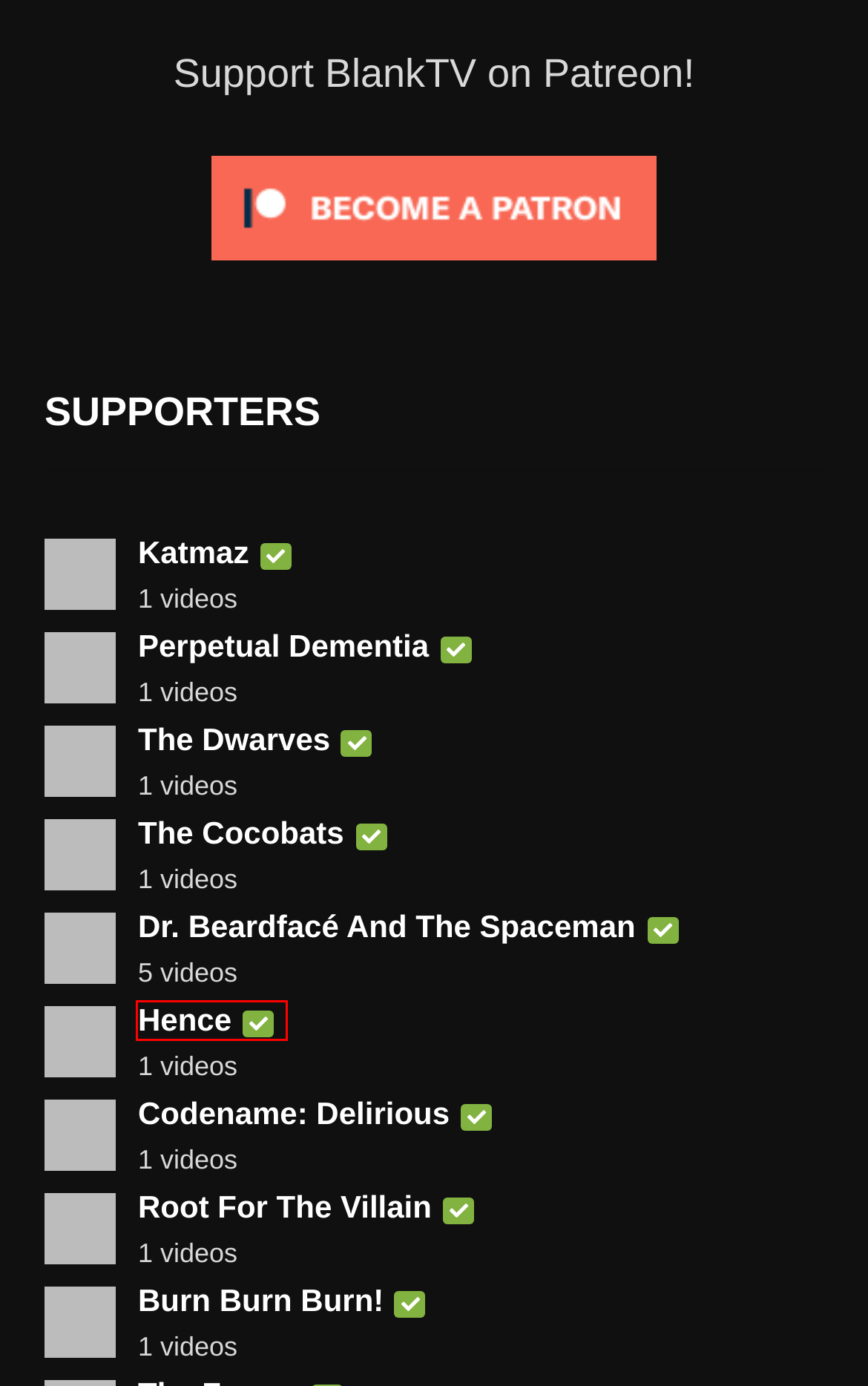Inspect the provided webpage screenshot, concentrating on the element within the red bounding box. Select the description that best represents the new webpage after you click the highlighted element. Here are the candidates:
A. Root For The Villain – BlankTV
B. Burn Burn Burn! – BlankTV
C. The Dwarves – BlankTV
D. Perpetual Dementia – BlankTV
E. Dr. Beardfacé And The Spaceman – BlankTV
F. Hence – BlankTV
G. Katmaz – BlankTV
H. Codename: Delirious – BlankTV

F